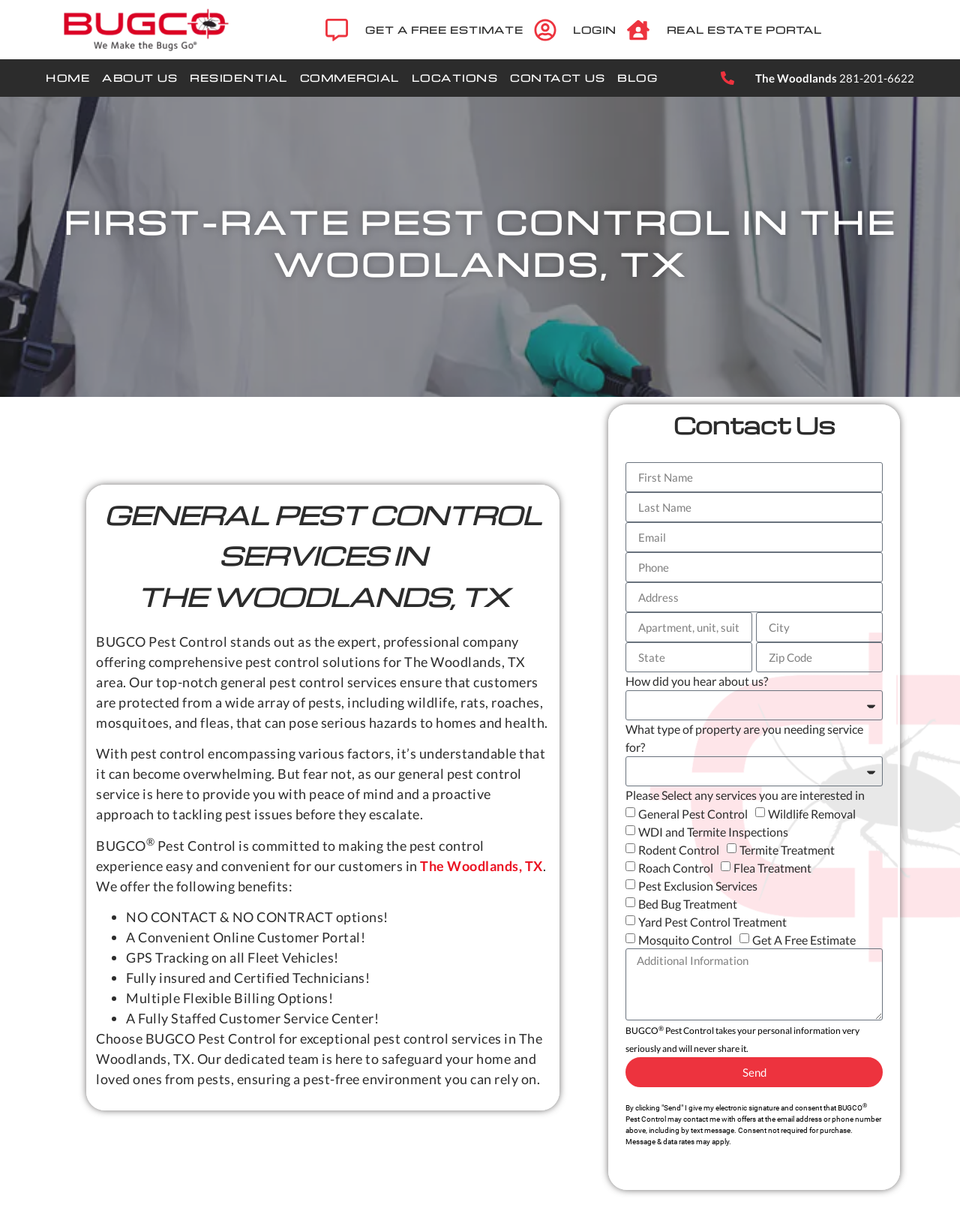Describe the webpage in detail, including text, images, and layout.

This webpage is about BUGCO Pest Control, a company that provides general pest control services in The Woodlands, Texas. At the top of the page, there is a logo of BUGCO and a navigation menu with links to different sections of the website, including "Home", "About Us", "Residential", "Commercial", "Locations", "Contact Us", and "Blog".

Below the navigation menu, there is a heading that reads "FIRST-RATE PEST CONTROL IN THE WOODLANDS, TX" followed by a subheading "GENERAL PEST CONTROL SERVICES IN THE WOODLANDS, TX". The main content of the page is divided into several sections.

The first section describes the company's pest control services, stating that they offer comprehensive solutions for homes and health. The text explains that their general pest control services protect customers from a wide array of pests, including wildlife, rats, roaches, mosquitoes, and fleas.

The second section highlights the benefits of choosing BUGCO Pest Control, including no contact and no contract options, a convenient online customer portal, GPS tracking on all fleet vehicles, fully insured and certified technicians, and multiple flexible billing options.

The third section is a call-to-action, encouraging visitors to choose BUGCO Pest Control for exceptional pest control services in The Woodlands, TX. Below this, there is a contact form where visitors can fill in their personal information, select the type of property they need service for, and choose the services they are interested in.

The contact form includes several checkboxes for different services, such as general pest control, wildlife removal, termite treatment, and more. There is also a message box where visitors can leave a comment or question.

At the bottom of the page, there is a statement about BUGCO Pest Control's commitment to taking personal information seriously and never sharing it. There is also a button to send the contact form and a note about giving electronic signature and consent to be contacted by BUGCO Pest Control.